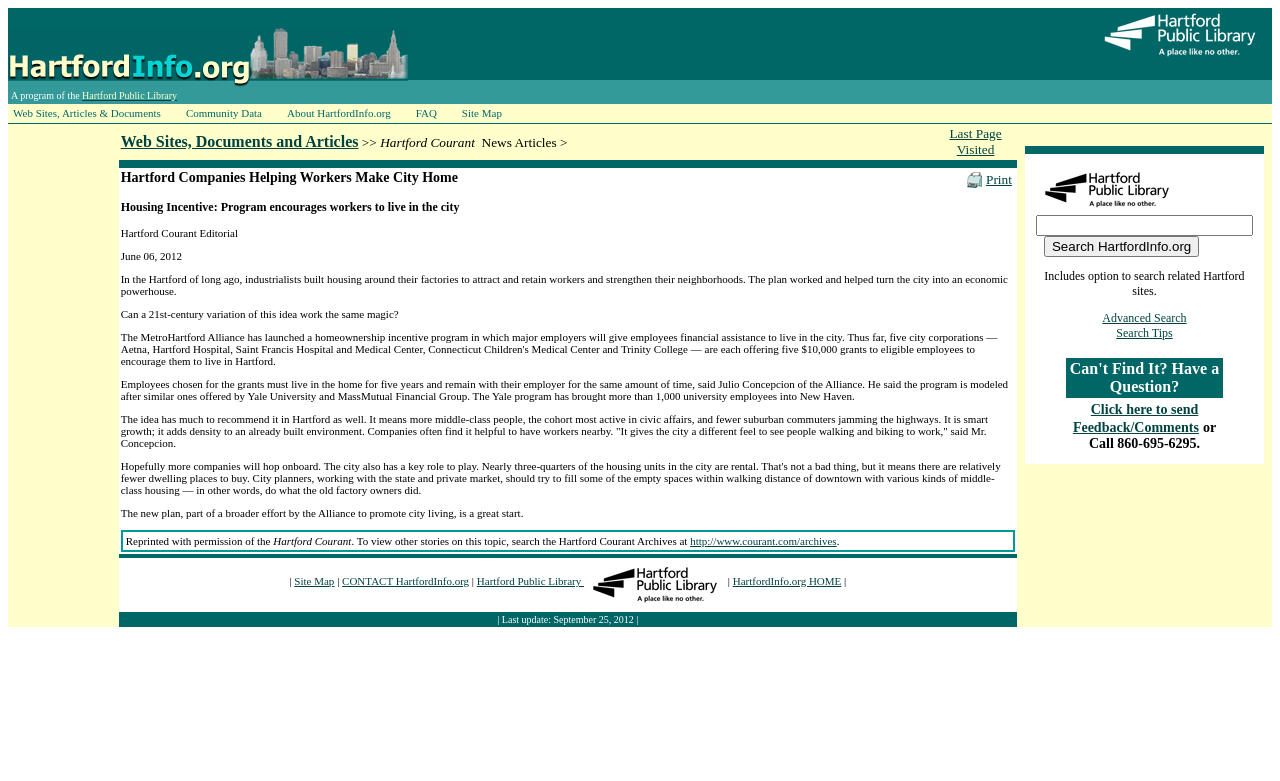What is the percentage of housing units in Hartford that are rental?
Using the details from the image, give an elaborate explanation to answer the question.

The article states that nearly three-quarters of the housing units in the city are rental, which means there are relatively fewer dwelling places to buy.